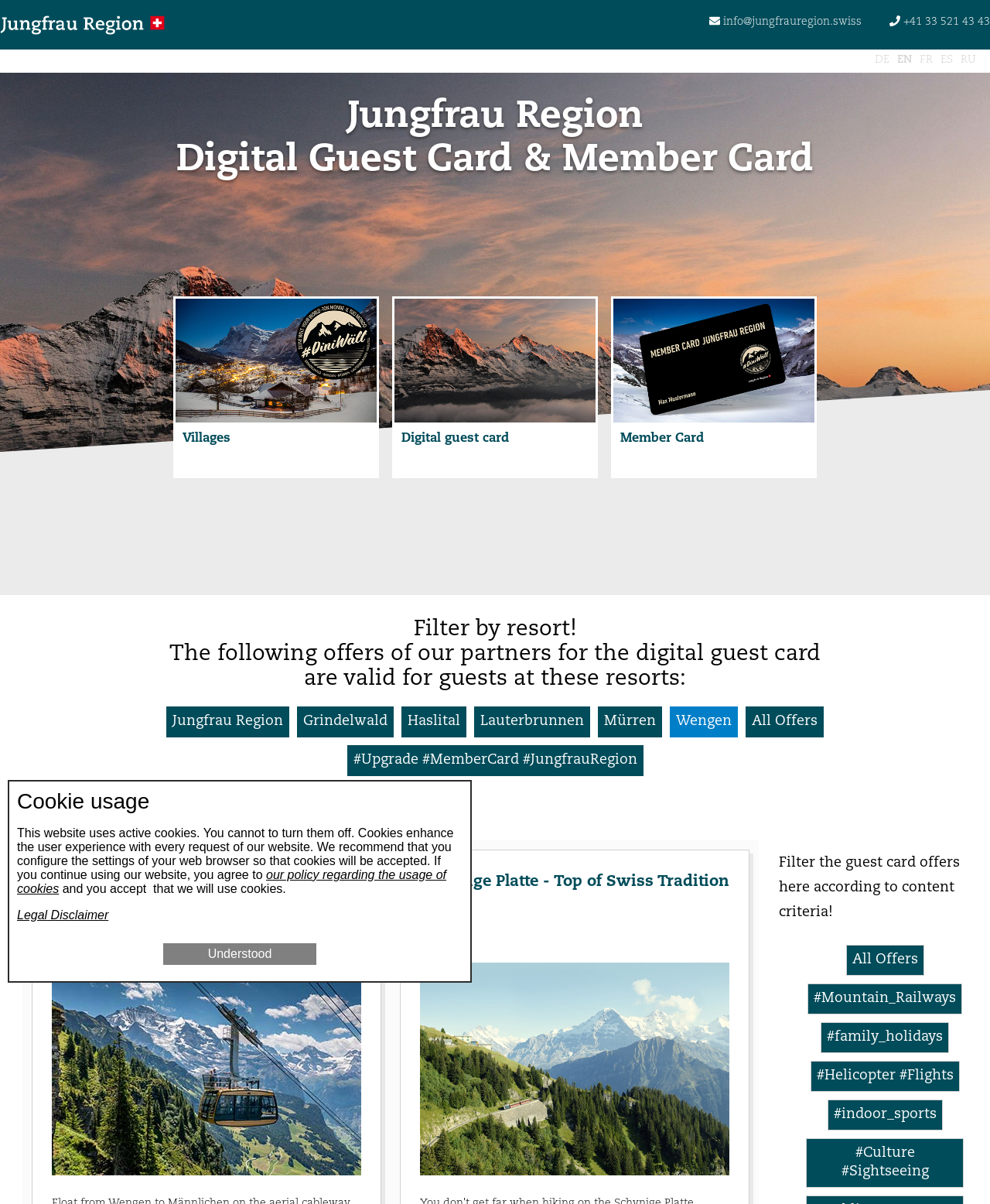Specify the bounding box coordinates of the region I need to click to perform the following instruction: "Filter the guest card offers by #Mountain_Railways". The coordinates must be four float numbers in the range of 0 to 1, i.e., [left, top, right, bottom].

[0.816, 0.817, 0.972, 0.842]